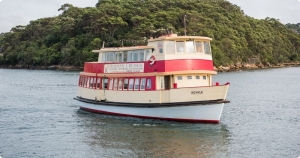What are the dominant colors of the MV Ariston's exterior?
Answer with a single word or phrase, using the screenshot for reference.

Red and white